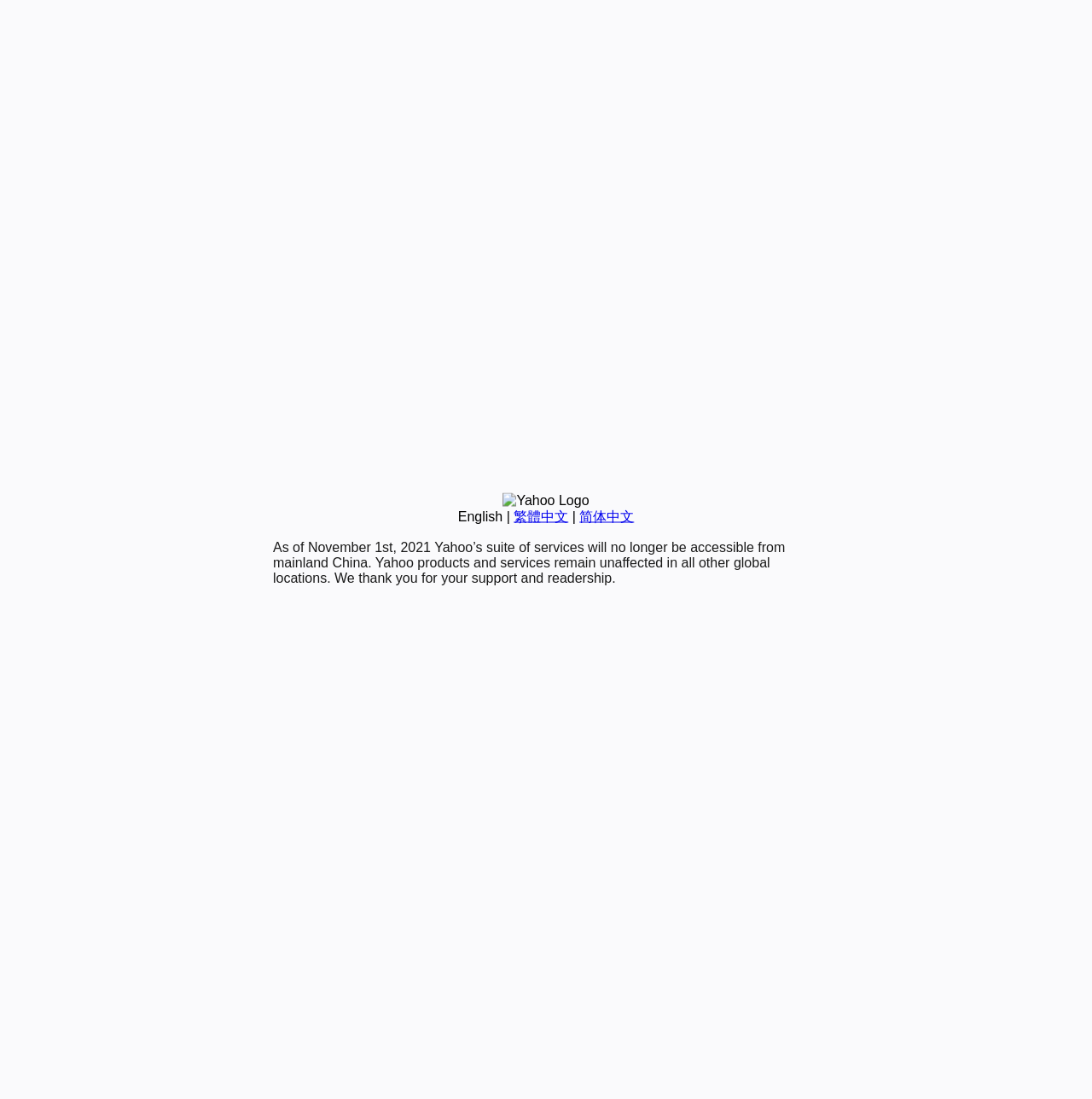Predict the bounding box of the UI element based on this description: "English".

[0.419, 0.463, 0.46, 0.476]